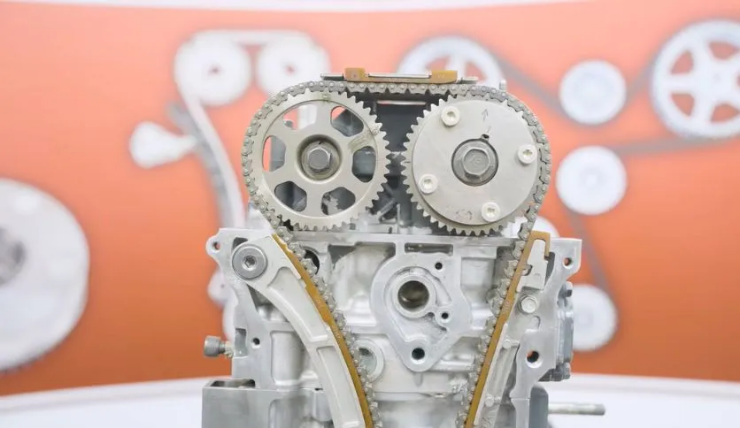Generate a detailed explanation of the scene depicted in the image.

The image showcases a close-up view of a Honda Accord engine's timing chain assembly, highlighting the intricate details of the mechanical components. At the center, two large gears are prominently displayed, with a timing chain meticulously connecting them. The gears feature several teeth that engage with the chain, enabling precise timing of the engine's operation. 

Behind the engine, a vibrant orange backdrop enhances the visual contrast, while faint outlines of additional gears and mechanical parts can be seen, symbolizing the complex interplay of engine components. This image is part of a comprehensive guide on timing chain replacement, emphasizing its critical importance in maintaining engine performance and longevity for Honda Accord vehicles. Proper maintenance is indicated as essential to prevent costly engine failures, reaffirming the overall reliability of the Honda Accord as a vehicle.